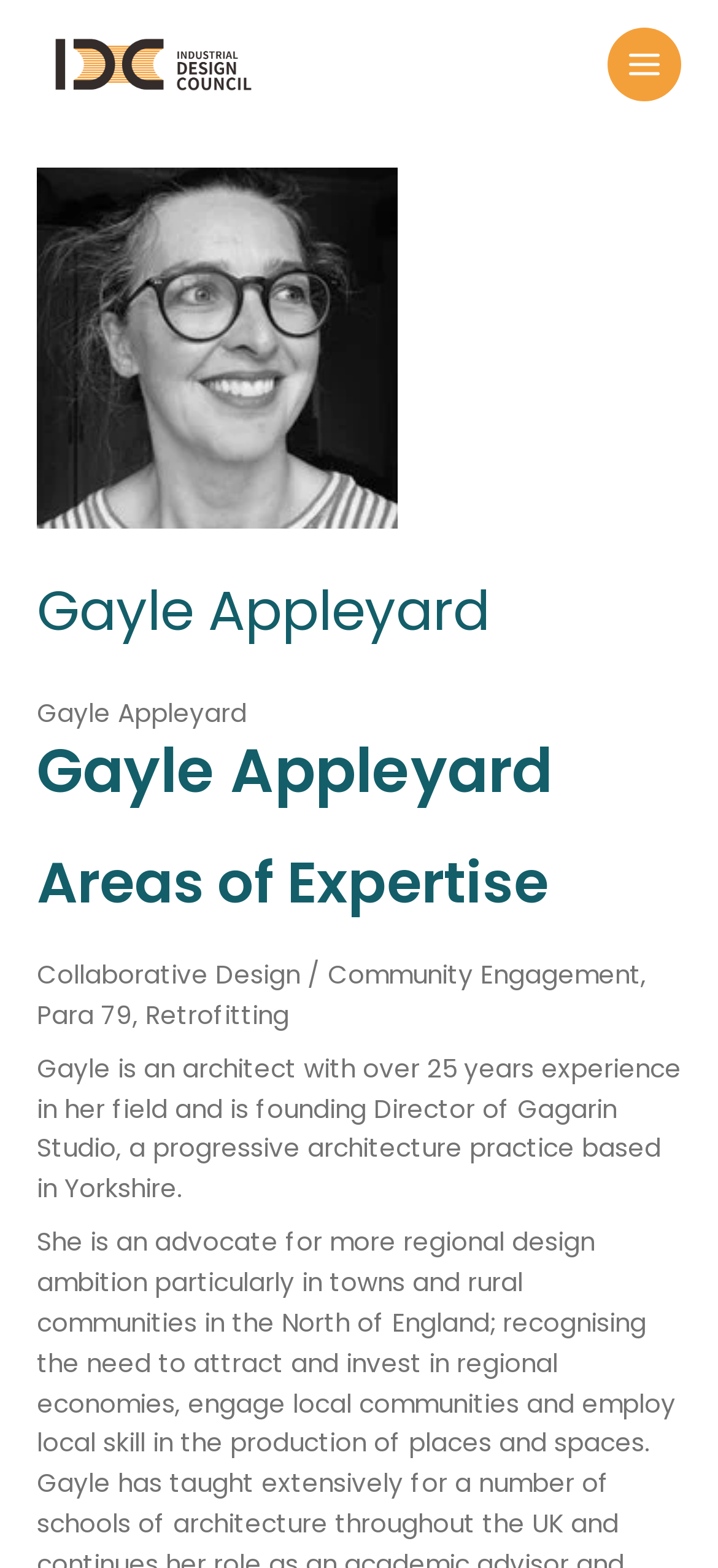What areas of expertise does Gayle Appleyard have?
Please provide a single word or phrase as your answer based on the image.

Collaborative Design, Community Engagement, Para 79, Retrofitting